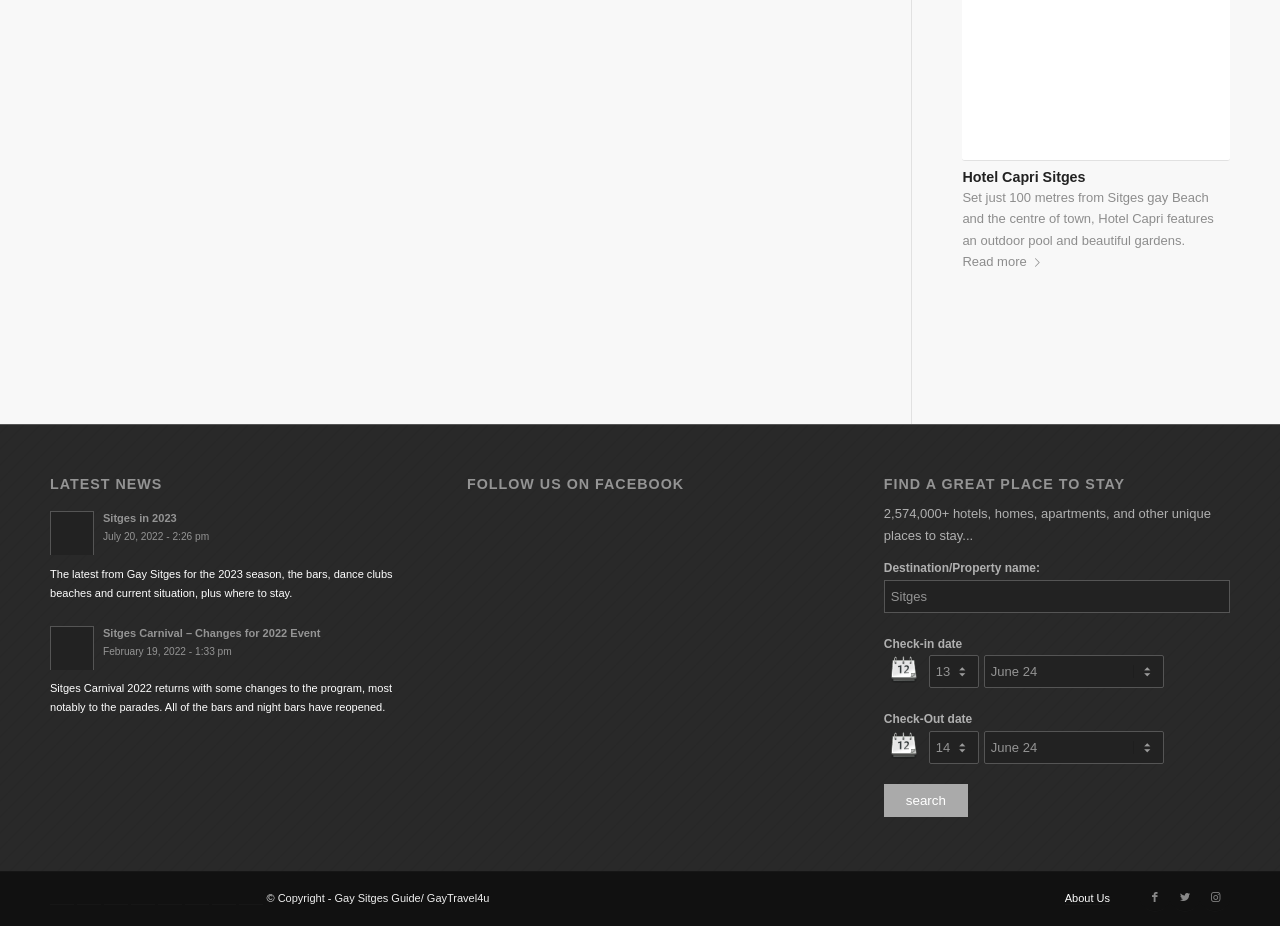Determine the bounding box coordinates for the element that should be clicked to follow this instruction: "Visit VC4A on Facebook". The coordinates should be given as four float numbers between 0 and 1, in the format [left, top, right, bottom].

None